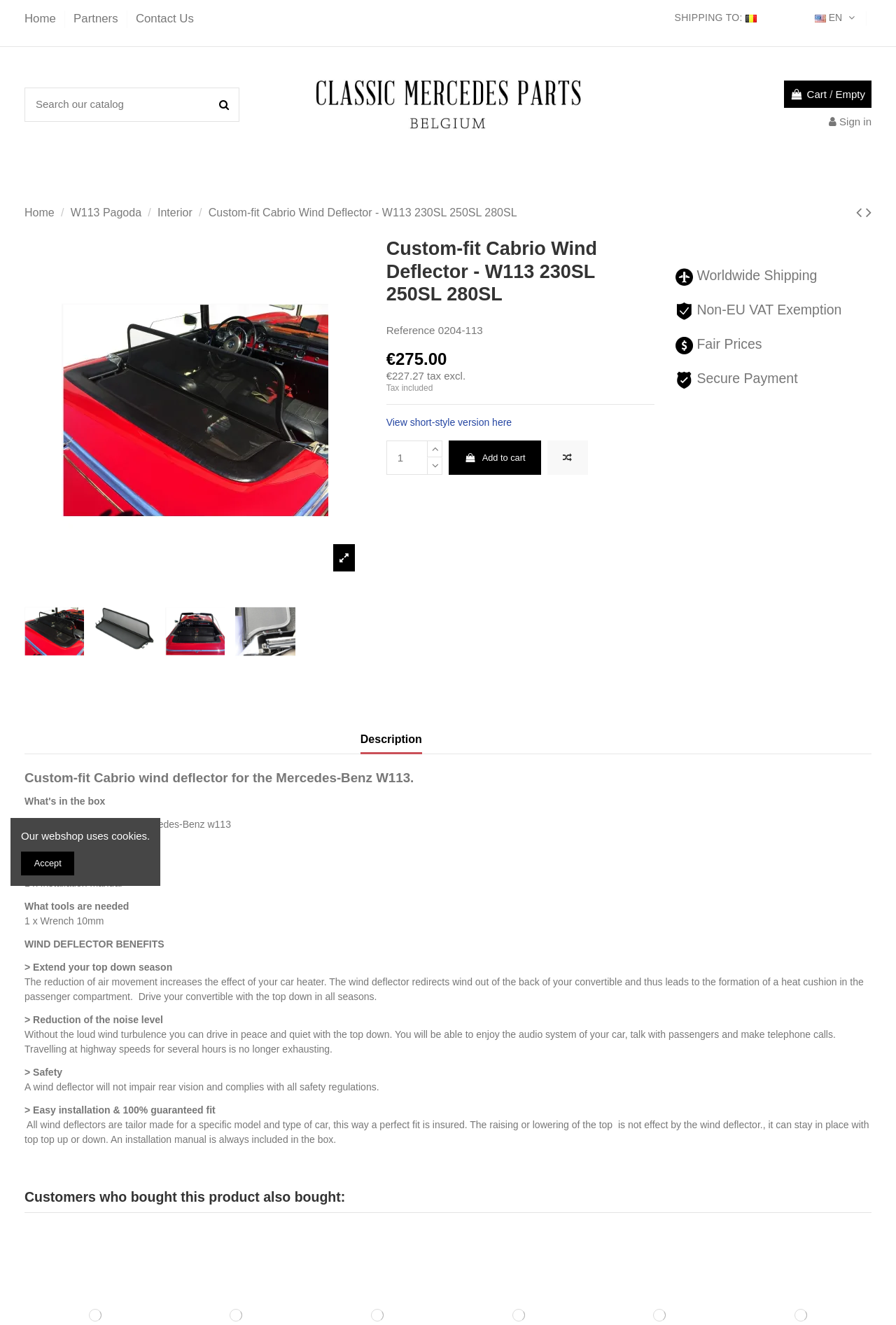Please specify the bounding box coordinates of the clickable region to carry out the following instruction: "View short-style version here". The coordinates should be four float numbers between 0 and 1, in the format [left, top, right, bottom].

[0.431, 0.314, 0.571, 0.323]